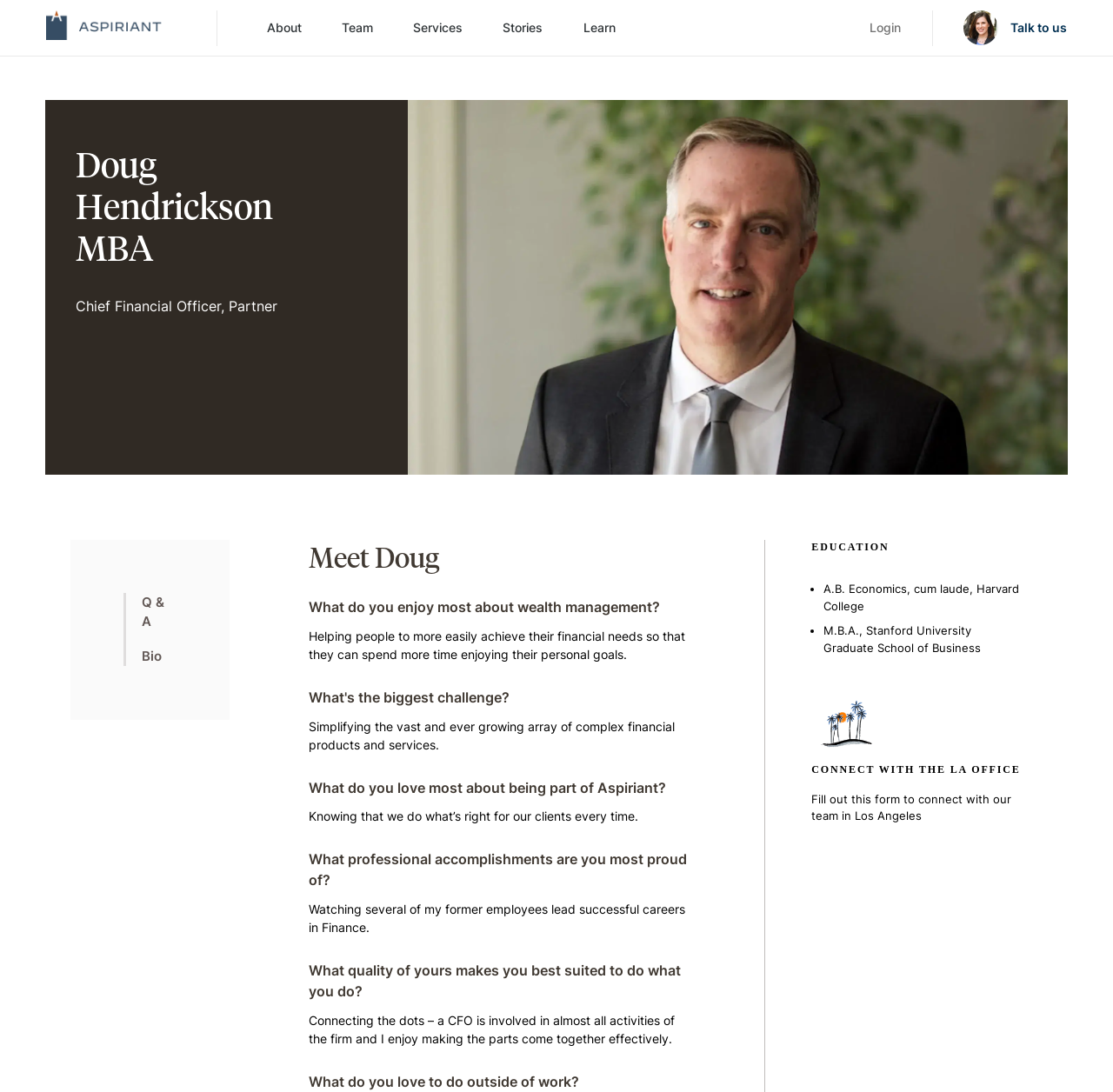Determine the primary headline of the webpage.

Doug Hendrickson MBA